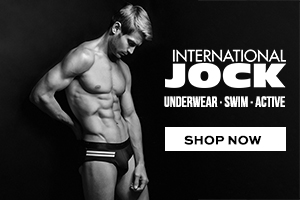What is the model wearing in the image?
Could you give a comprehensive explanation in response to this question?

The model is dressed in fitted black underwear with horizontal stripes, which emphasizes both style and comfort, showcasing the brand's product offerings.